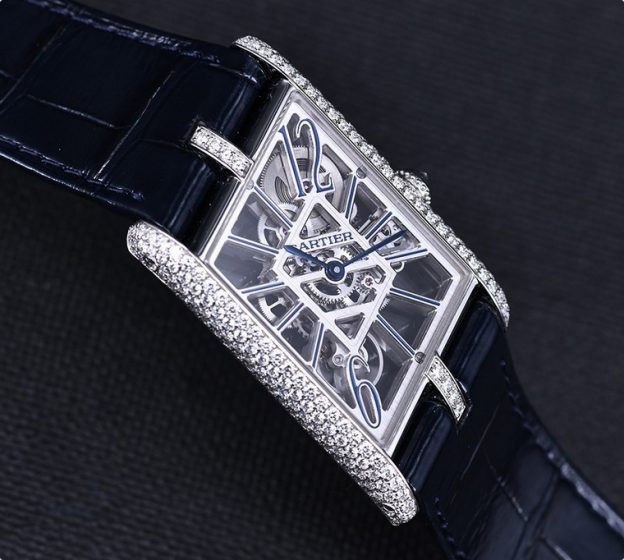What type of leather is used for the strap?
Please give a detailed and elaborate explanation in response to the question.

The caption describes the strap as a 'navy blue alligator leather strap', which reveals the type of leather used.